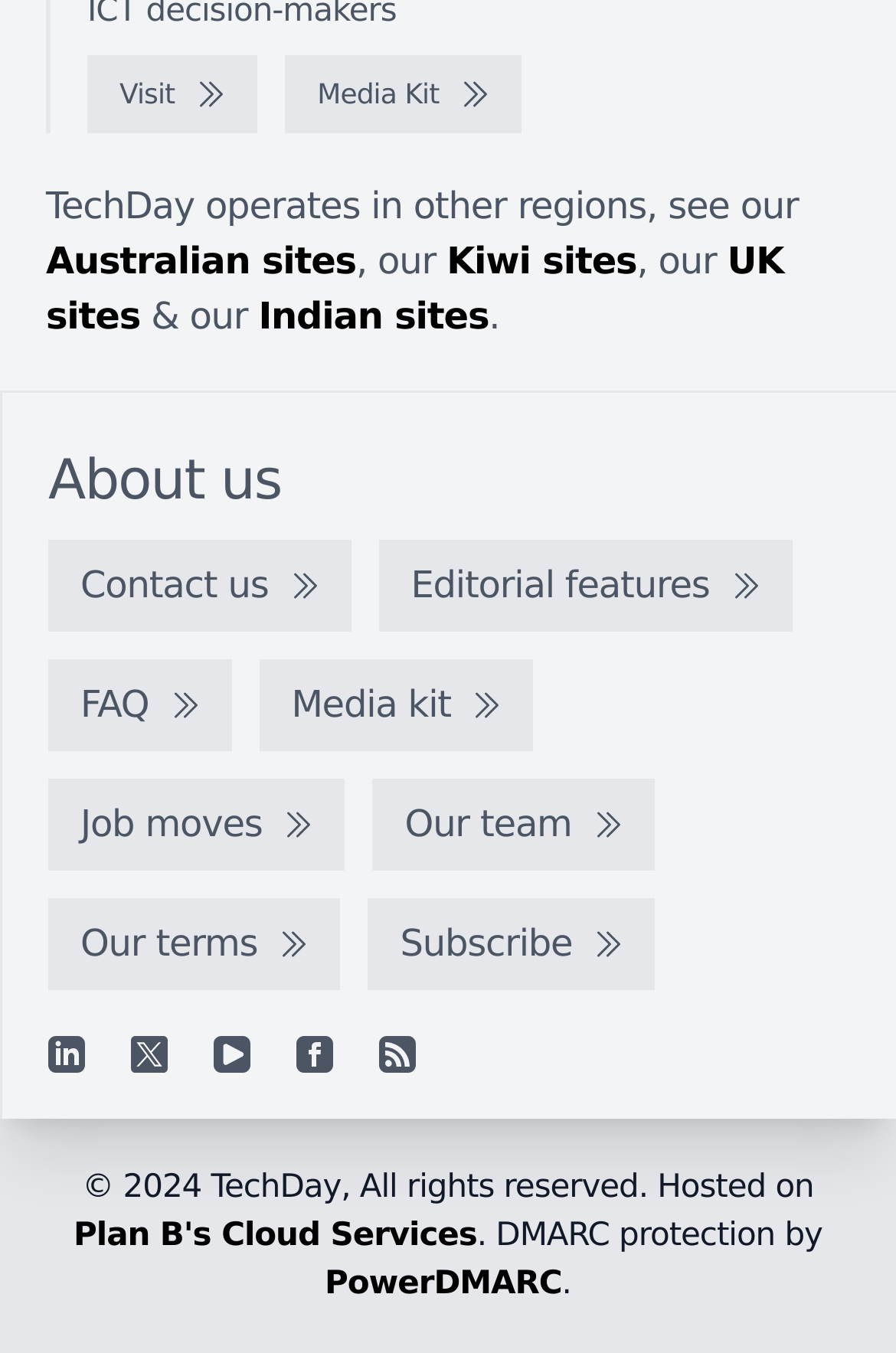Answer this question in one word or a short phrase: How many social media links are there?

5